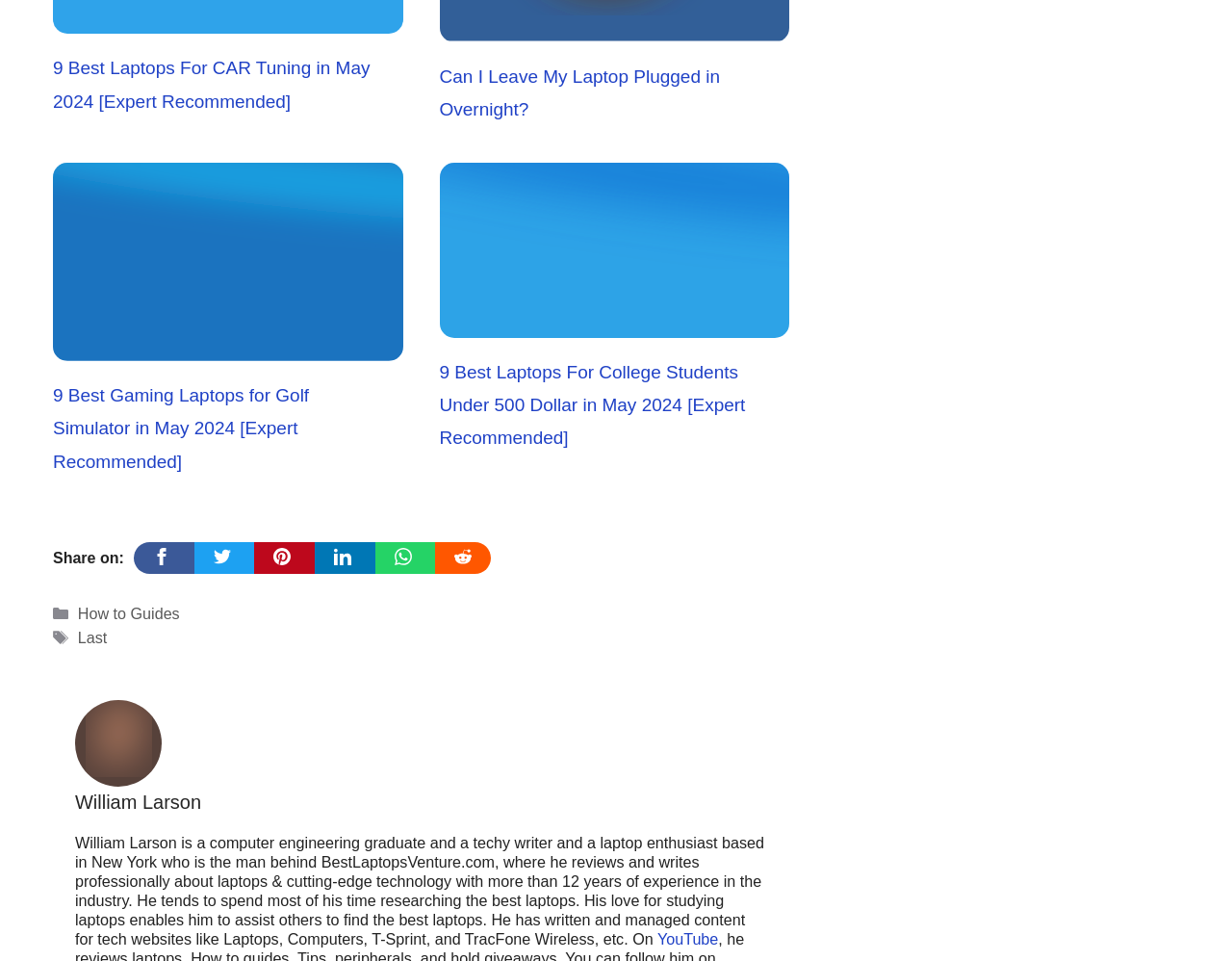Predict the bounding box coordinates of the area that should be clicked to accomplish the following instruction: "Read the article about leaving laptop plugged in overnight". The bounding box coordinates should consist of four float numbers between 0 and 1, i.e., [left, top, right, bottom].

[0.357, 0.069, 0.584, 0.124]